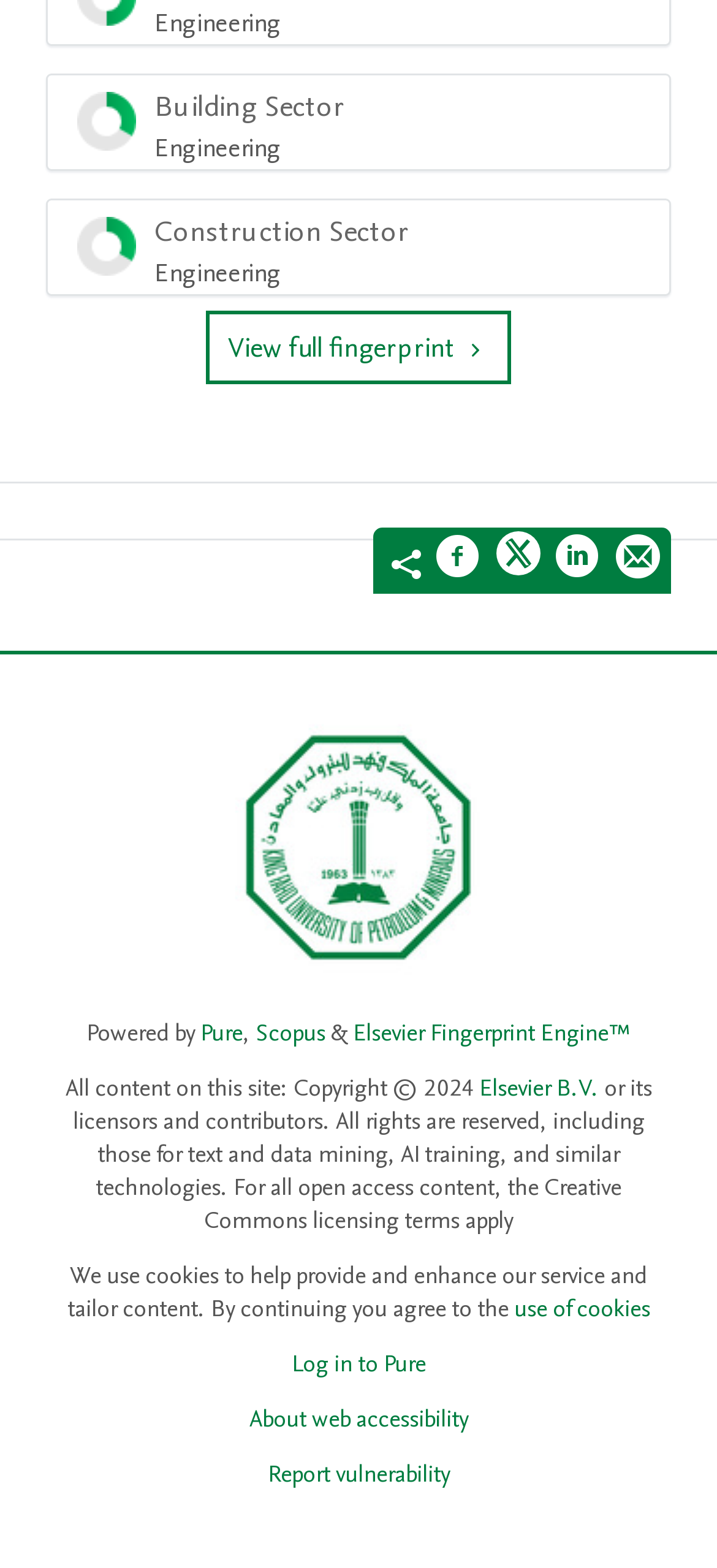Locate the bounding box coordinates of the element to click to perform the following action: 'View full fingerprint'. The coordinates should be given as four float values between 0 and 1, in the form of [left, top, right, bottom].

[0.287, 0.198, 0.713, 0.244]